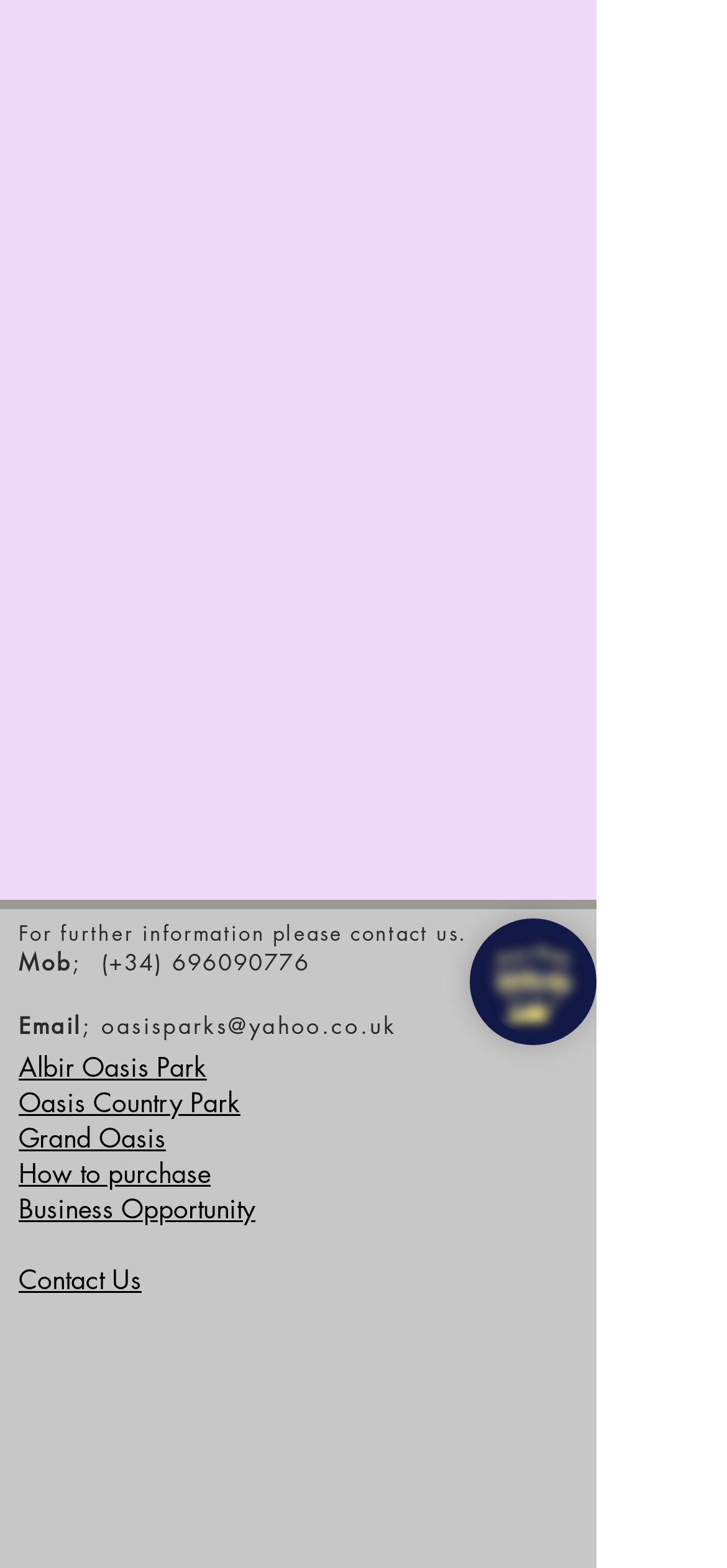Use one word or a short phrase to answer the question provided: 
How many social media links are available?

5